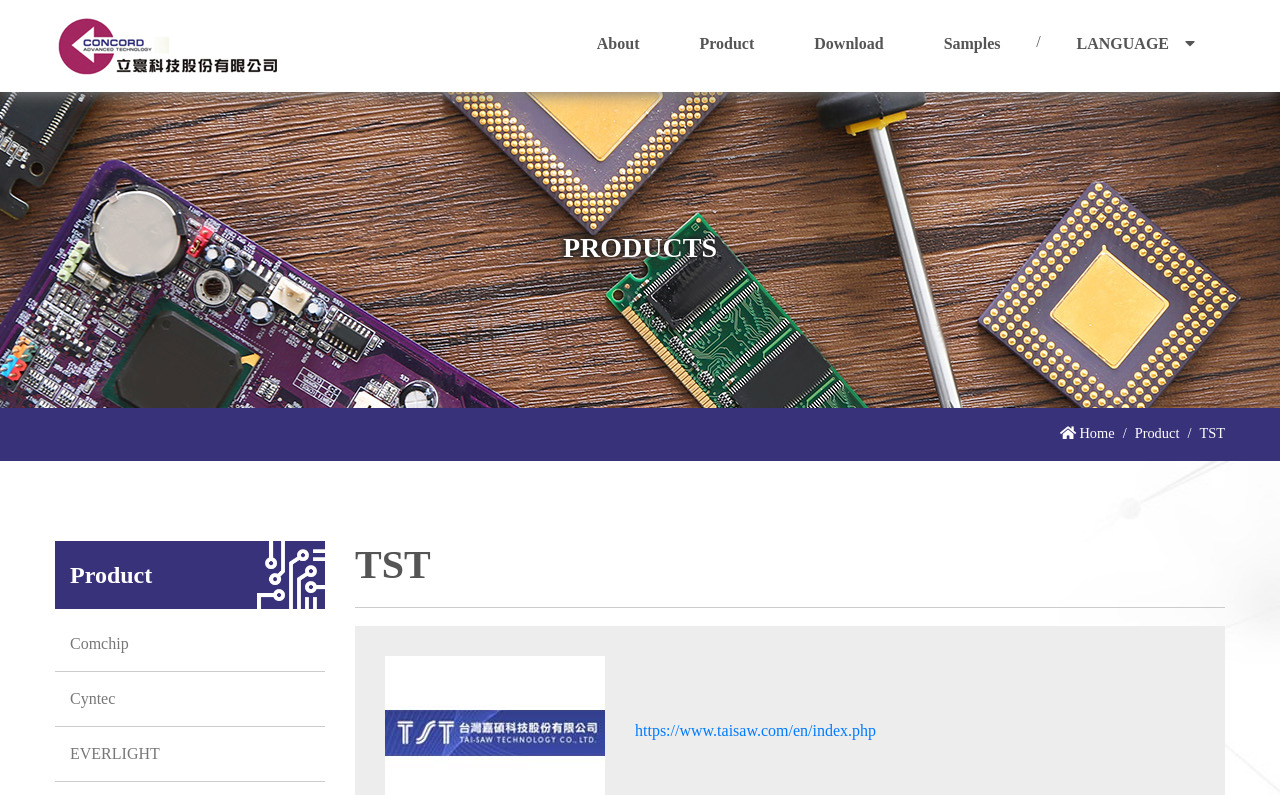How many main categories are there in the top navigation bar? Examine the screenshot and reply using just one word or a brief phrase.

5